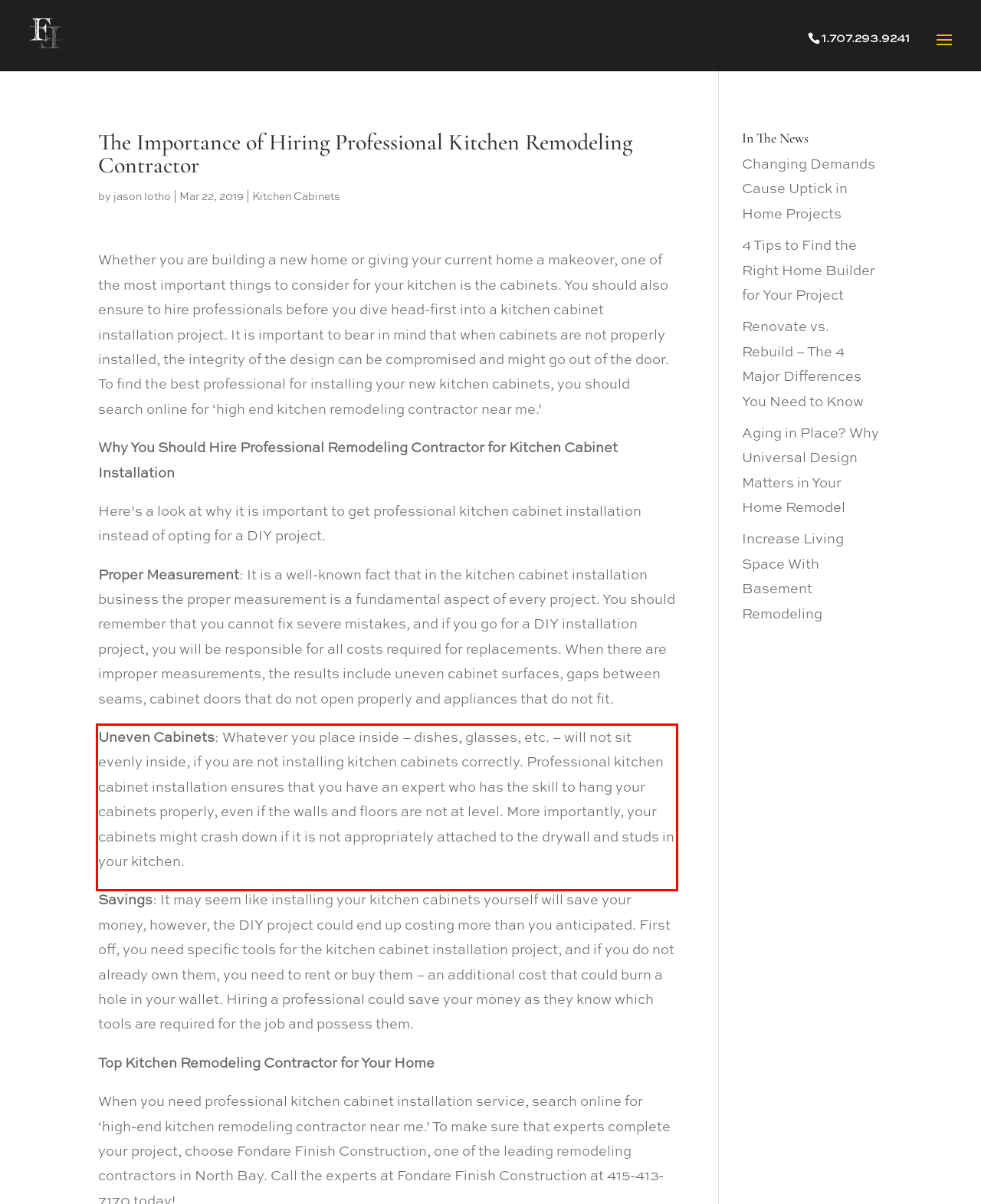Please perform OCR on the text content within the red bounding box that is highlighted in the provided webpage screenshot.

Uneven Cabinets: Whatever you place inside – dishes, glasses, etc. – will not sit evenly inside, if you are not installing kitchen cabinets correctly. Professional kitchen cabinet installation ensures that you have an expert who has the skill to hang your cabinets properly, even if the walls and floors are not at level. More importantly, your cabinets might crash down if it is not appropriately attached to the drywall and studs in your kitchen.